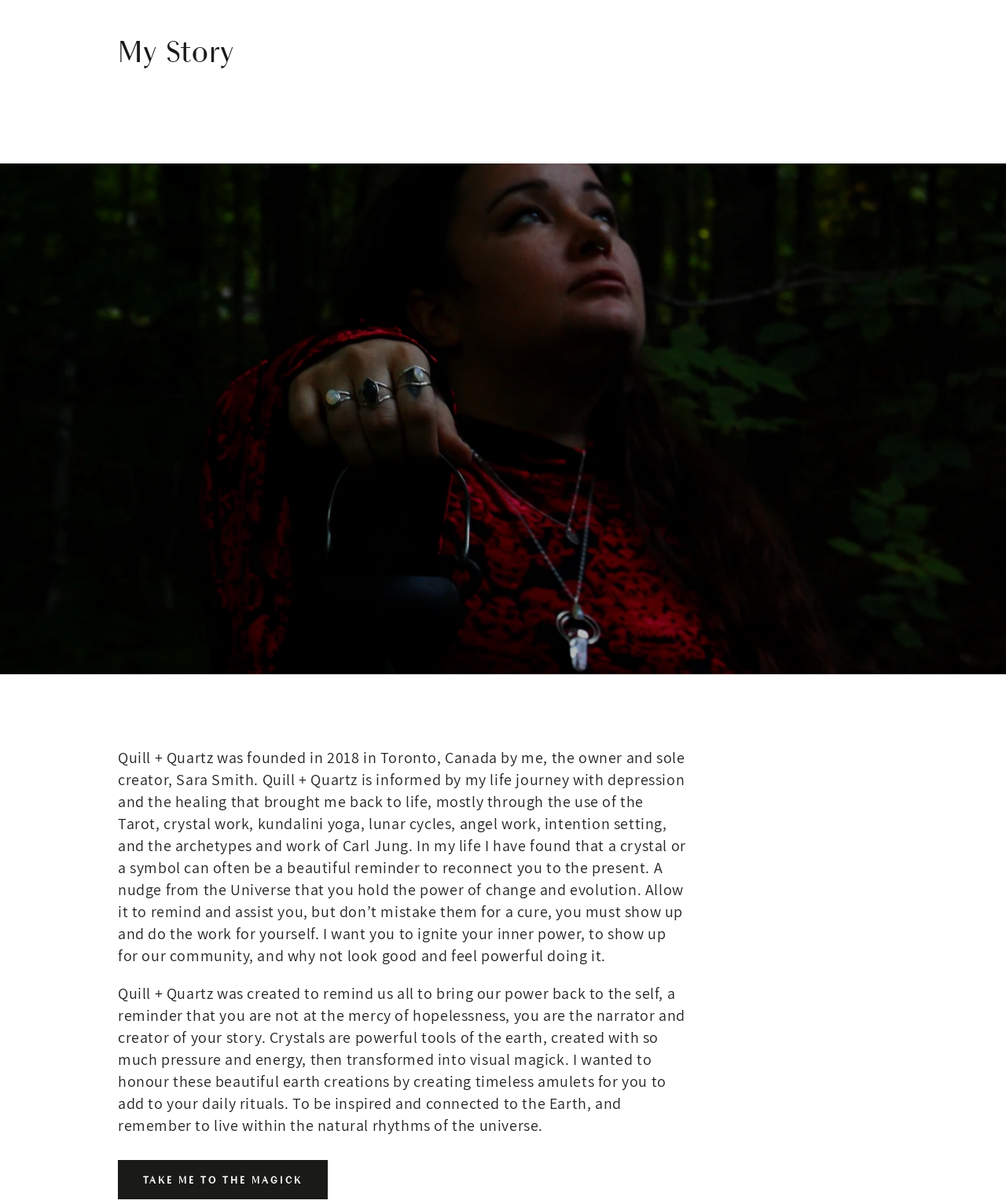Describe the webpage meticulously, covering all significant aspects.

This webpage is about Quill + Quartz, a brand that creates handmade crystal creations in Toronto. At the top left, there is a link to the brand's homepage, "Quill + Quartz". Next to it, there are several links to different sections of the website, including "NEW ARRIVALS", "SALE", "TESTIMONIALS", "CONTACT US", and "ABOUT US". 

On the right side of the top section, there is a search button labeled "Search our site" and a link to log in. Next to the log in link, there is a cart button with a disclosure triangle. 

Below the top section, there is a heading that reads "My Story". Underneath the heading, there are two paragraphs of text that describe the story of Quill + Quartz and its founder, Sara Smith. The text explains how the brand was founded in 2018 in Toronto and how it is inspired by Sara's life journey with depression and her experiences with the Tarot, crystal work, and other spiritual practices. The text also describes the brand's mission to empower individuals and remind them of their inner power.

At the bottom of the page, there is a call-to-action link labeled "TAKE ME TO THE MAGICK", which likely leads to a section of the website where customers can explore and purchase Quill + Quartz's products.